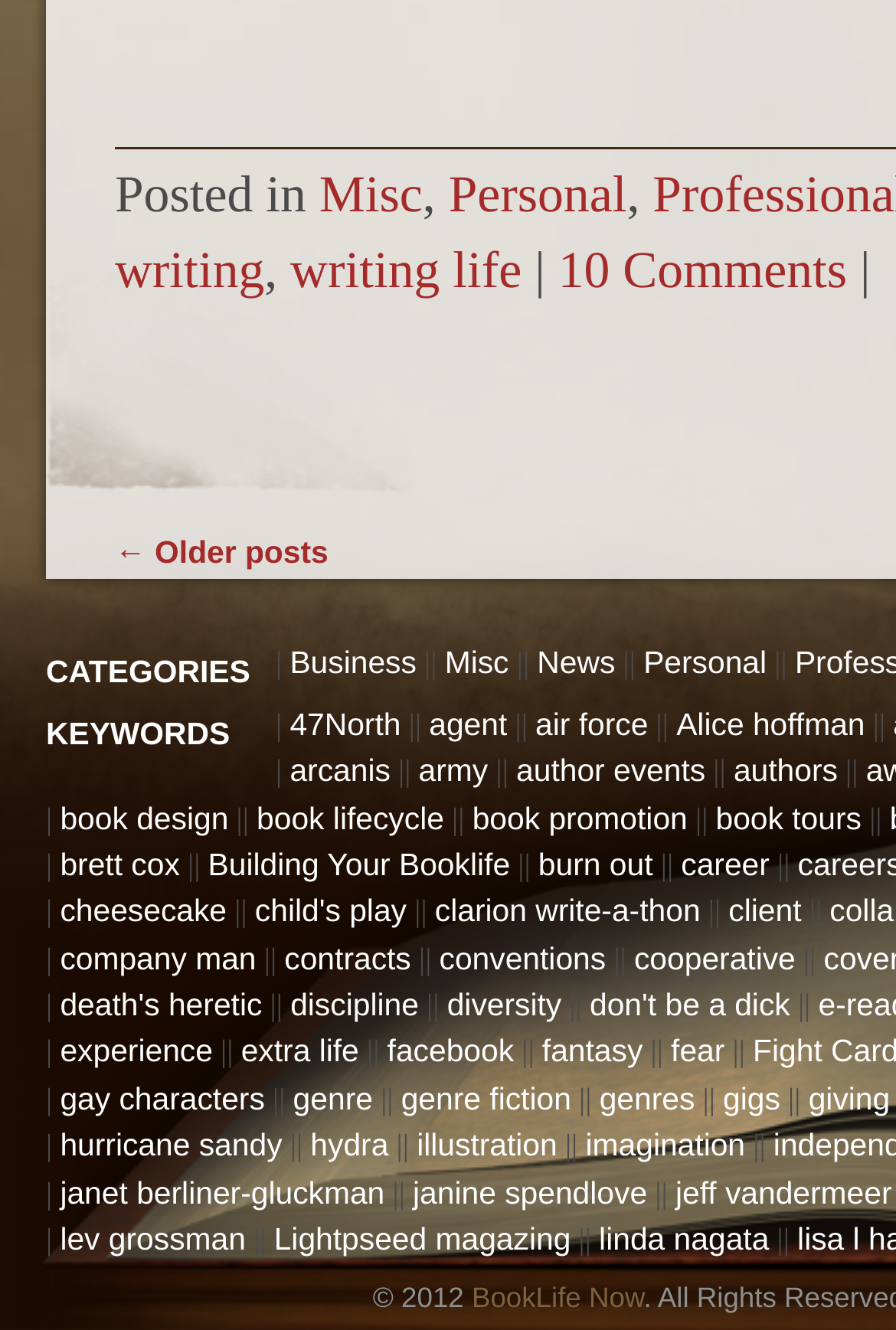Show me the bounding box coordinates of the clickable region to achieve the task as per the instruction: "Go to 'Personal' page".

[0.501, 0.124, 0.7, 0.168]